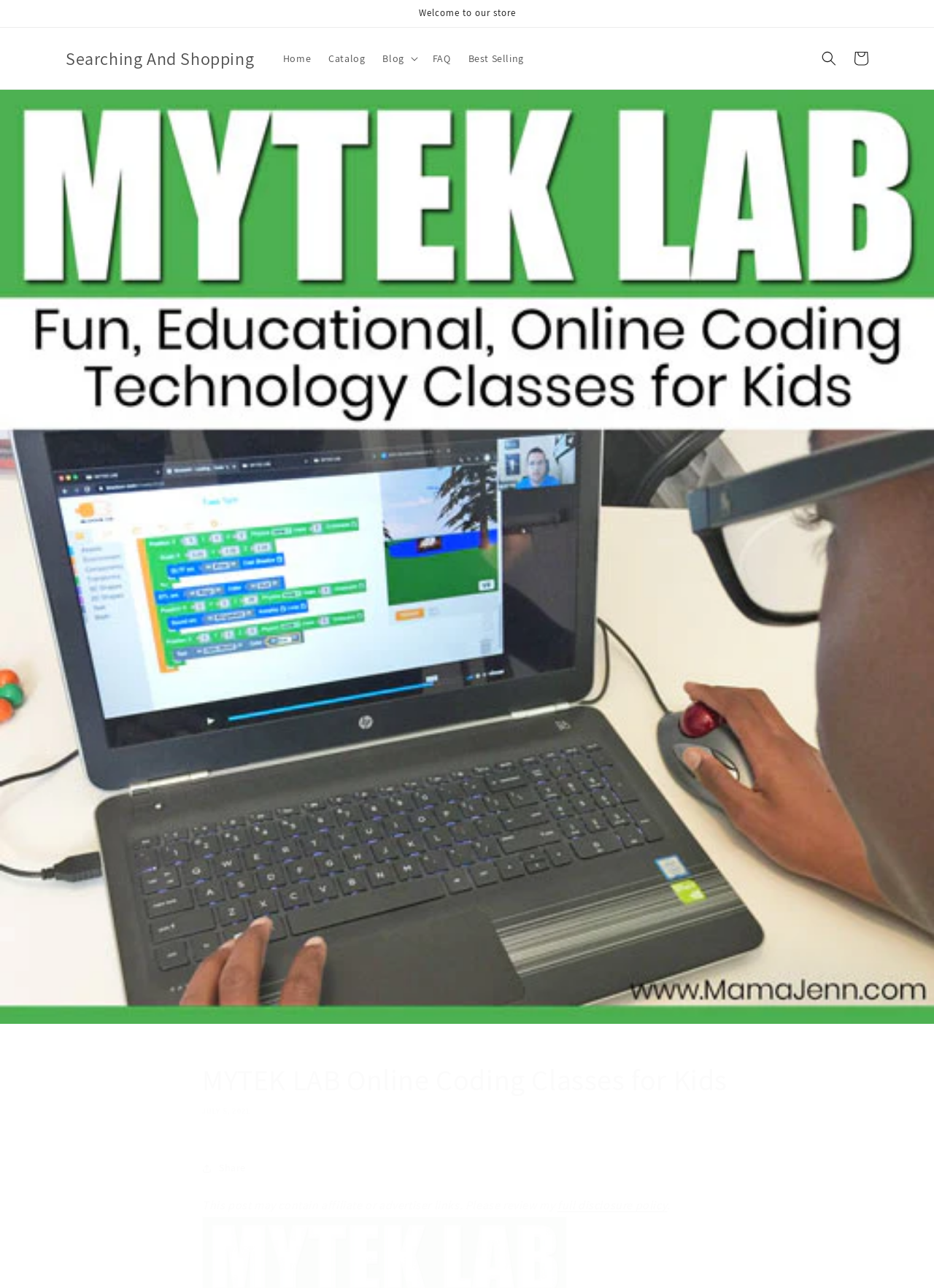Locate the UI element that matches the description Cart in the webpage screenshot. Return the bounding box coordinates in the format (top-left x, top-left y, bottom-right x, bottom-right y), with values ranging from 0 to 1.

[0.905, 0.033, 0.939, 0.058]